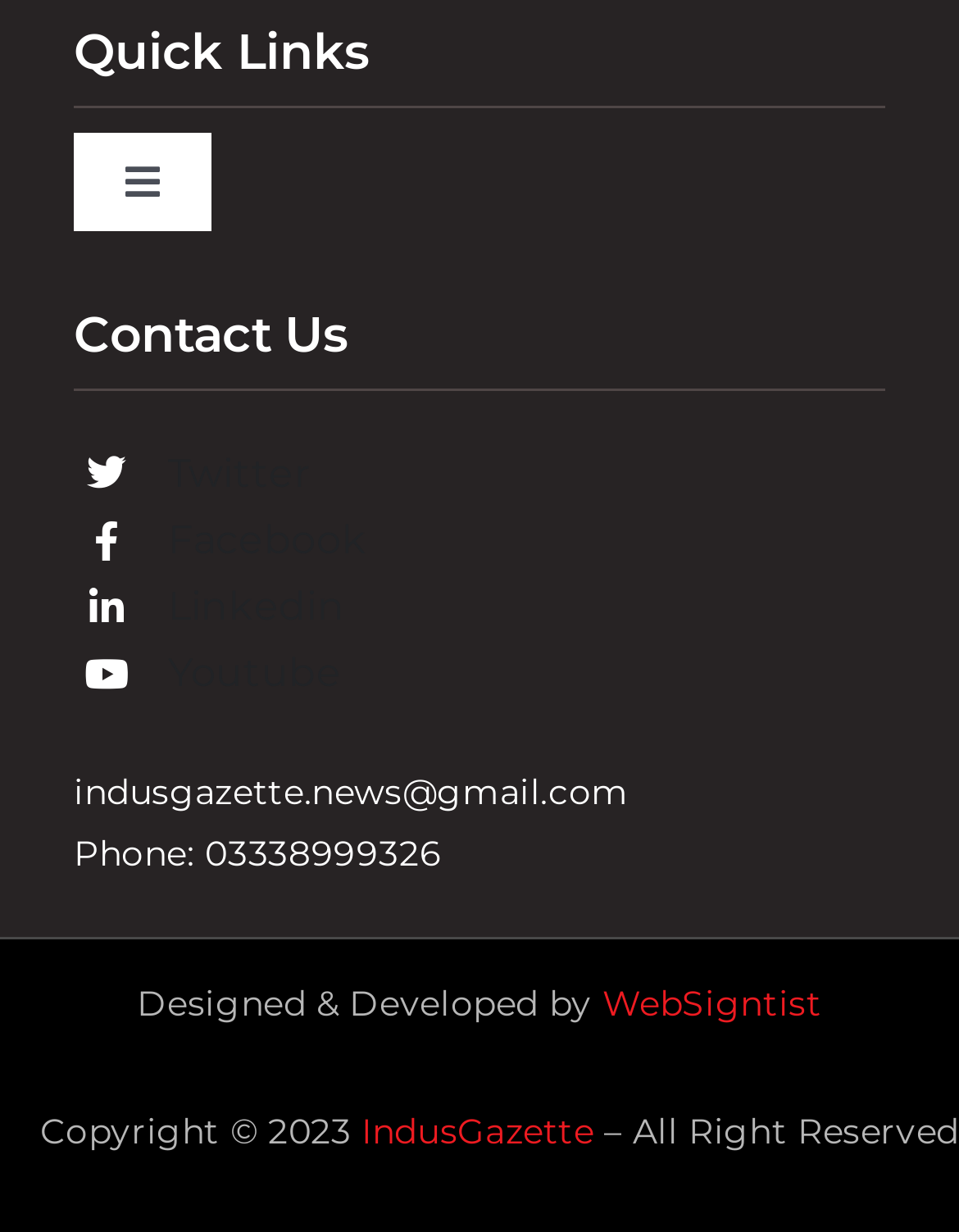Please find the bounding box for the UI component described as follows: "Special Reports".

[0.0, 0.714, 1.0, 0.844]